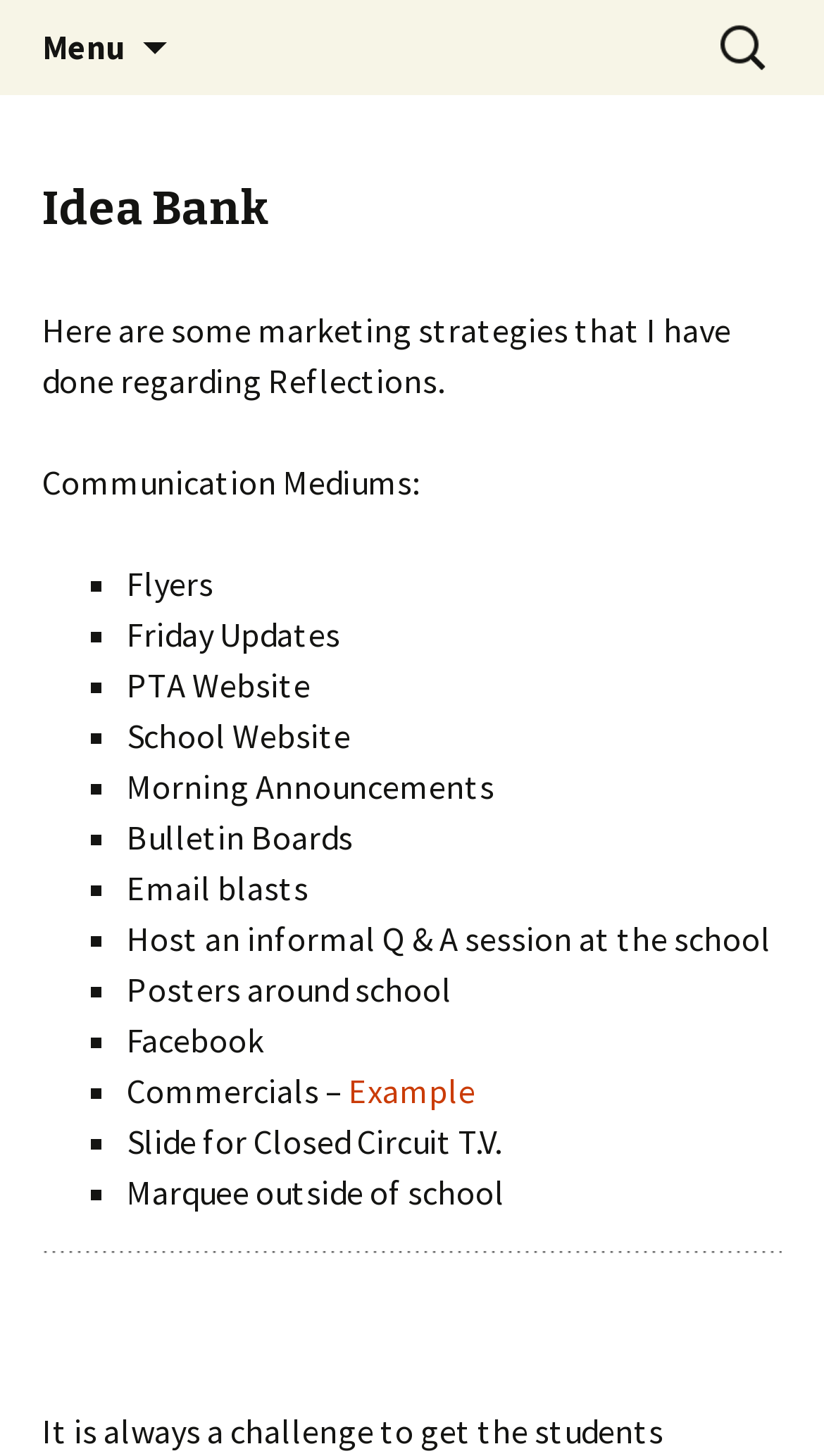Use a single word or phrase to respond to the question:
What is the topic of the idea bank?

Marketing strategies